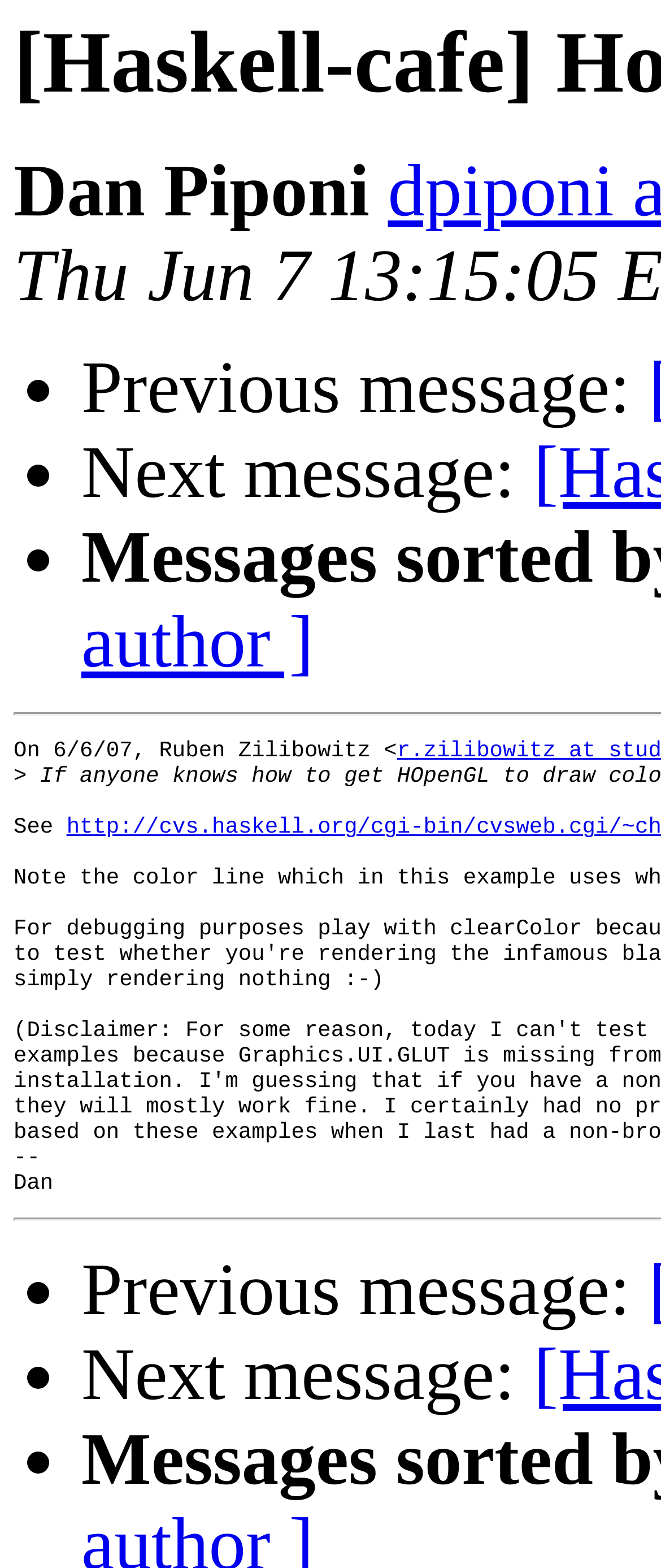What is the date of the message?
Please give a detailed and elaborate answer to the question.

The date of the message is 6/6/07, which is mentioned in the StaticText element 'On 6/6/07, Ruben Zilibowitz <'.